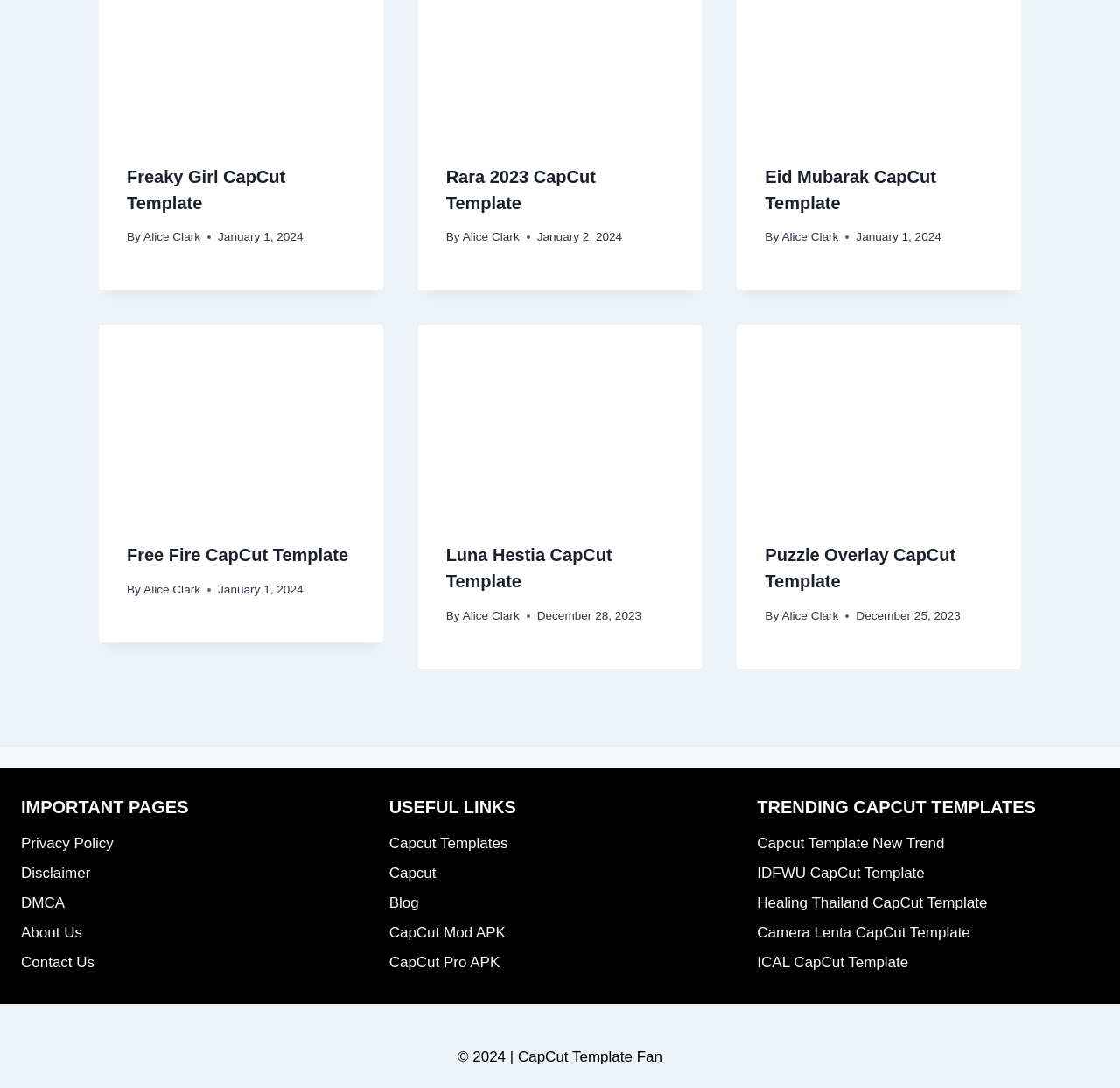Indicate the bounding box coordinates of the clickable region to achieve the following instruction: "Check the latest Capcut Template New Trend."

[0.676, 0.762, 0.981, 0.789]